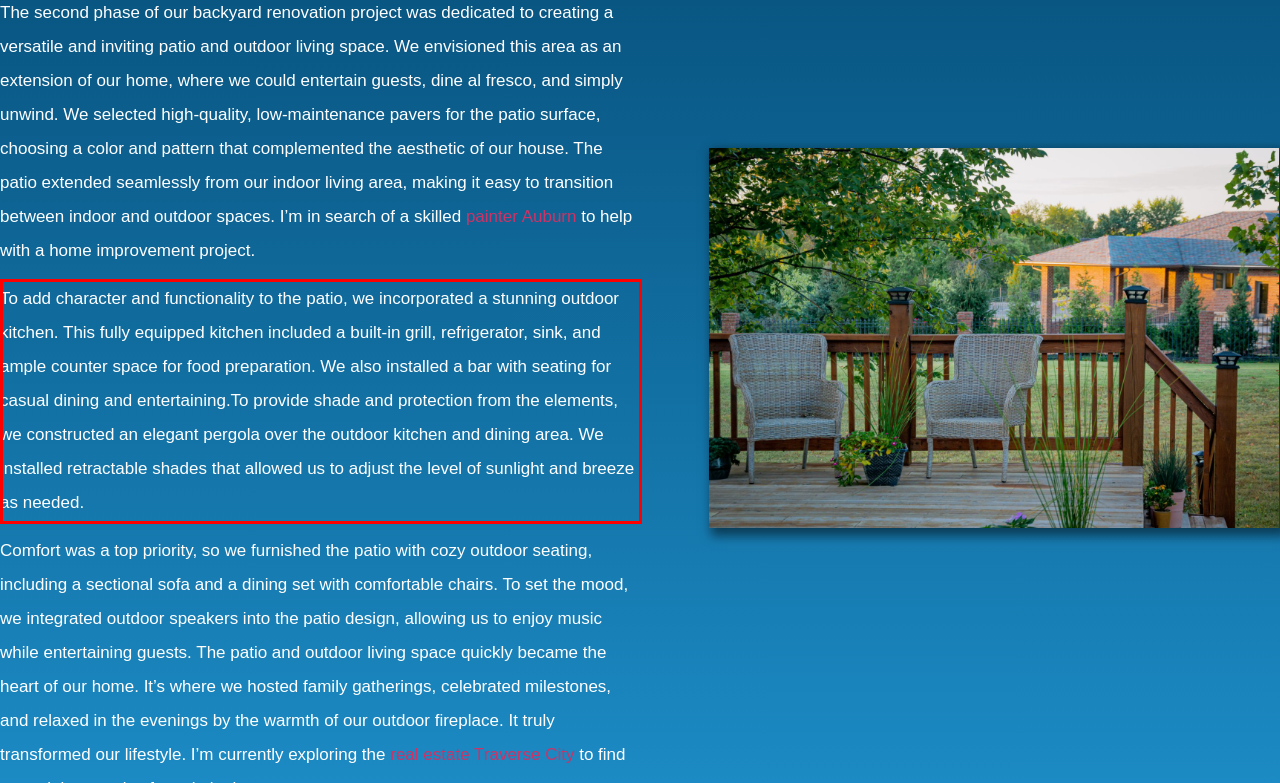Please perform OCR on the text within the red rectangle in the webpage screenshot and return the text content.

To add character and functionality to the patio, we incorporated a stunning outdoor kitchen. This fully equipped kitchen included a built-in grill, refrigerator, sink, and ample counter space for food preparation. We also installed a bar with seating for casual dining and entertaining.To provide shade and protection from the elements, we constructed an elegant pergola over the outdoor kitchen and dining area. We installed retractable shades that allowed us to adjust the level of sunlight and breeze as needed.